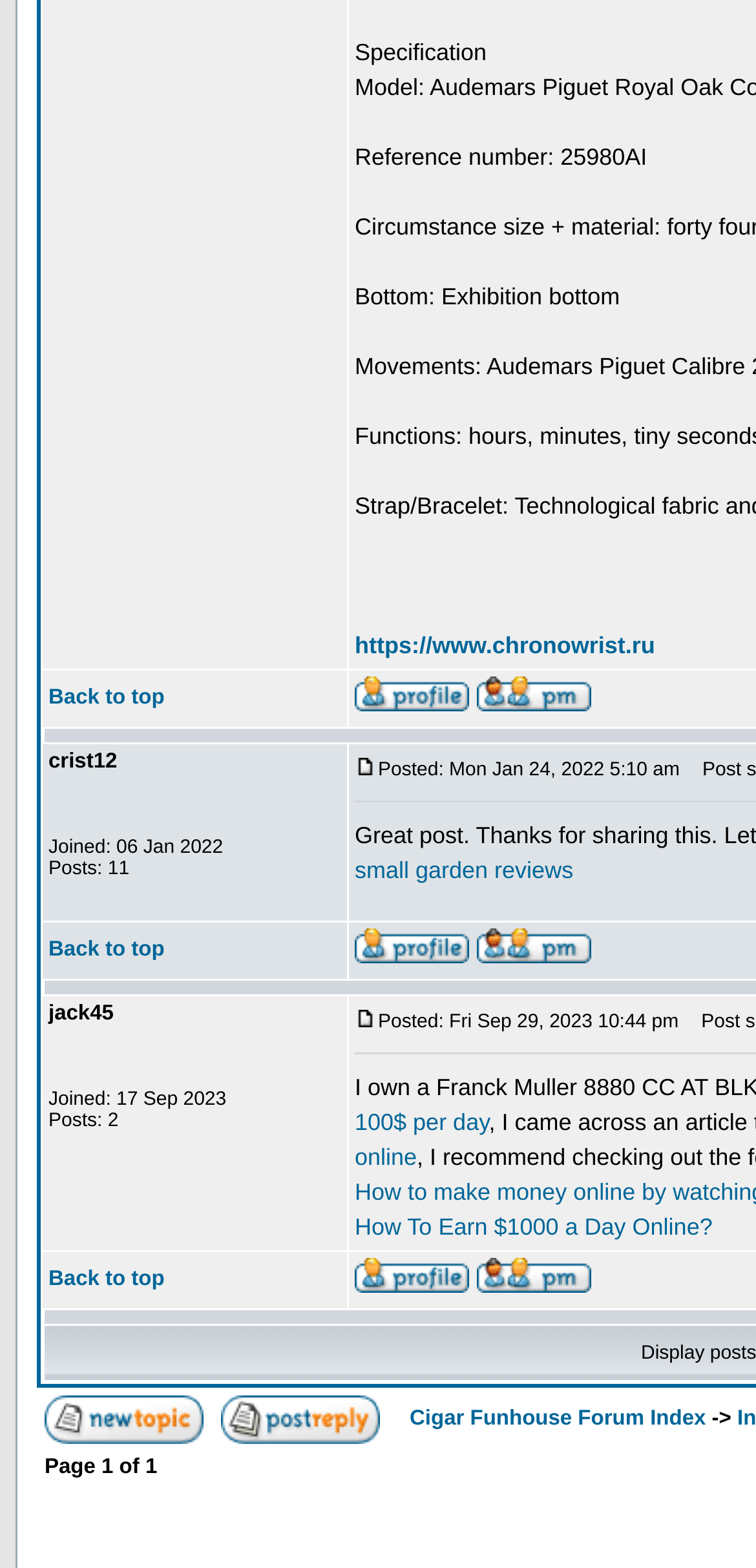What is the topic of the discussion?
Using the details from the image, give an elaborate explanation to answer the question.

I found the topic of the discussion in the link element [563] which contains the text 'How To Earn $1000 a Day Online?'. This is the topic of the discussion on this page.